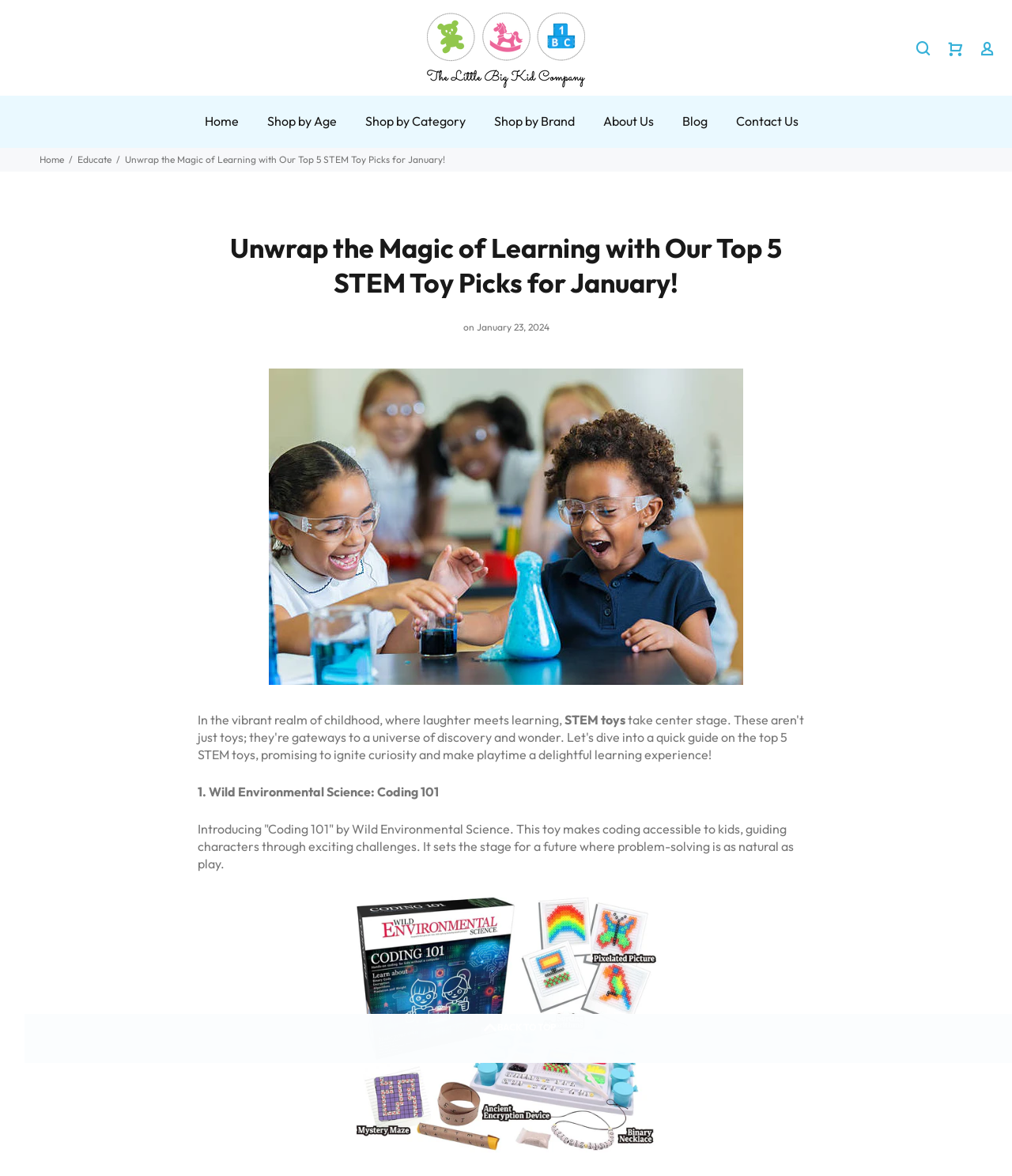Please identify the bounding box coordinates of the element's region that needs to be clicked to fulfill the following instruction: "Enter your name". The bounding box coordinates should consist of four float numbers between 0 and 1, i.e., [left, top, right, bottom].

None